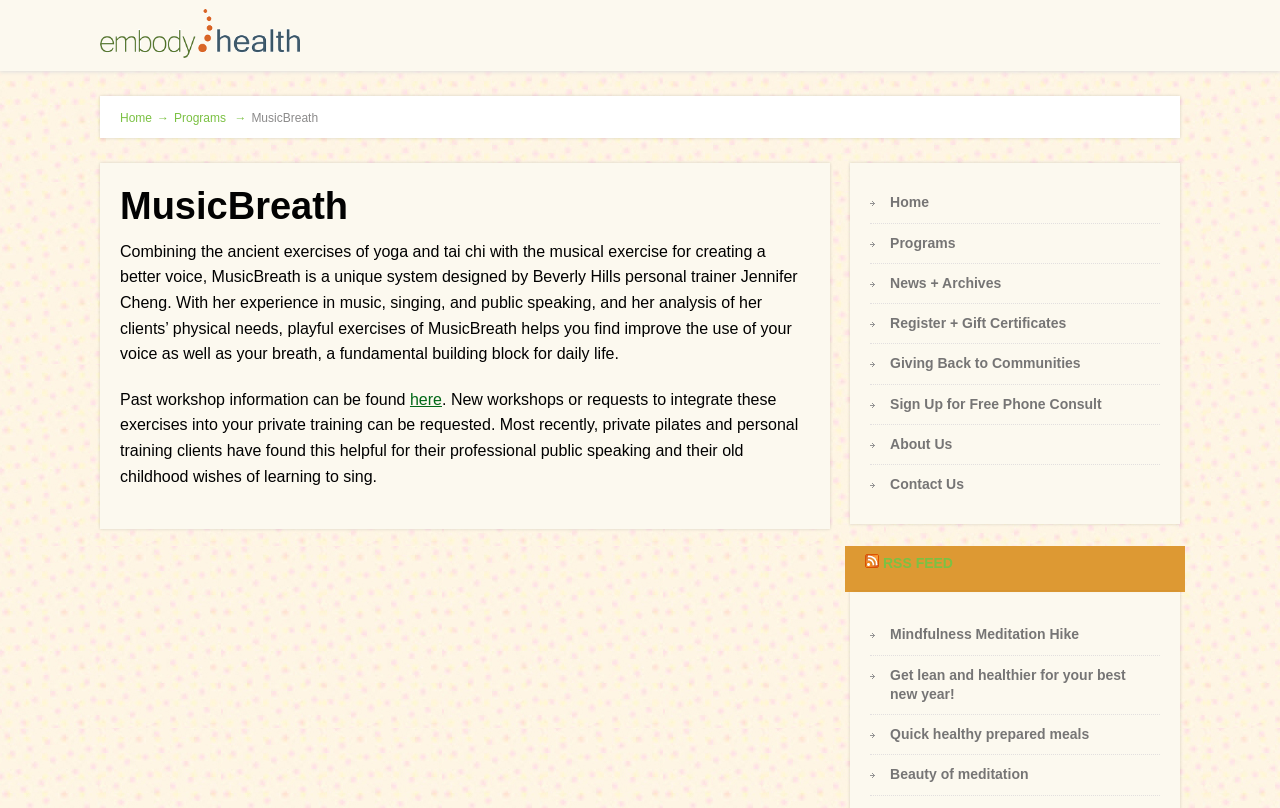Given the element description Contact Us, identify the bounding box coordinates for the UI element on the webpage screenshot. The format should be (top-left x, top-left y, bottom-right x, bottom-right y), with values between 0 and 1.

[0.695, 0.589, 0.753, 0.609]